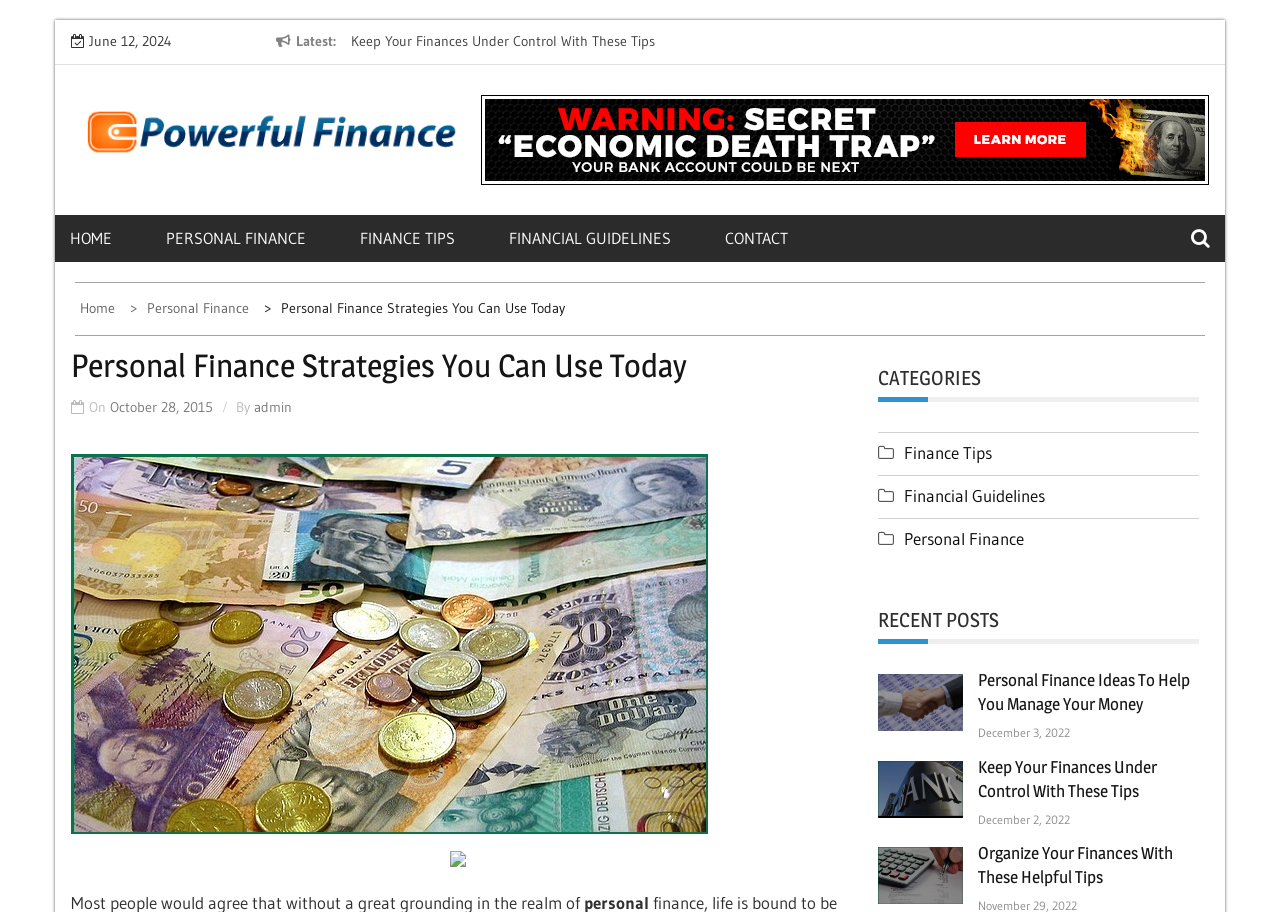Determine the bounding box coordinates for the UI element matching this description: "October 28, 2015December 4, 2015".

[0.086, 0.436, 0.166, 0.456]